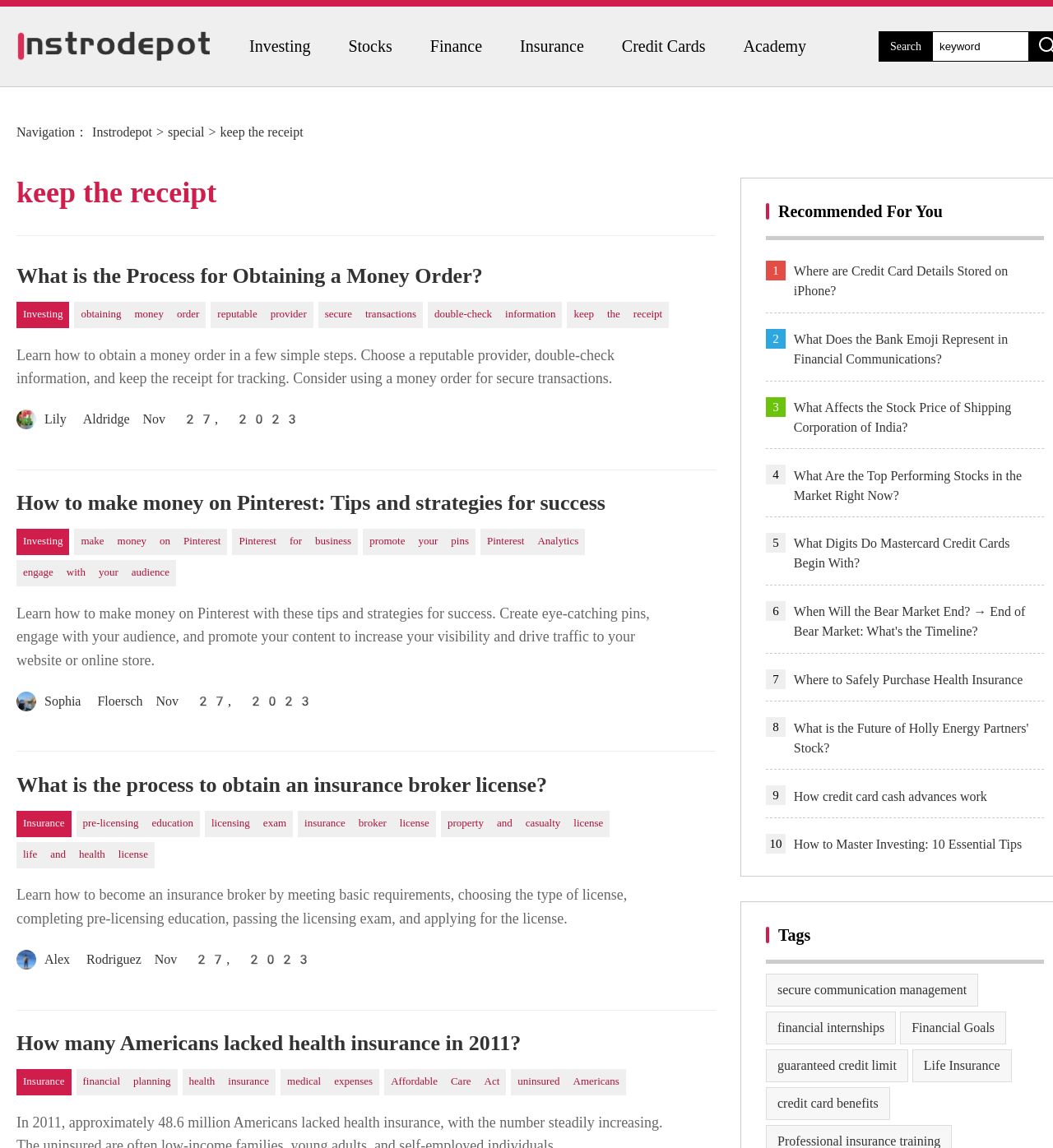Consider the image and give a detailed and elaborate answer to the question: 
How many articles are listed on this webpage?

By counting the number of links with descriptive text, I found that there are 5 articles listed on this webpage, each with a title and a brief summary.